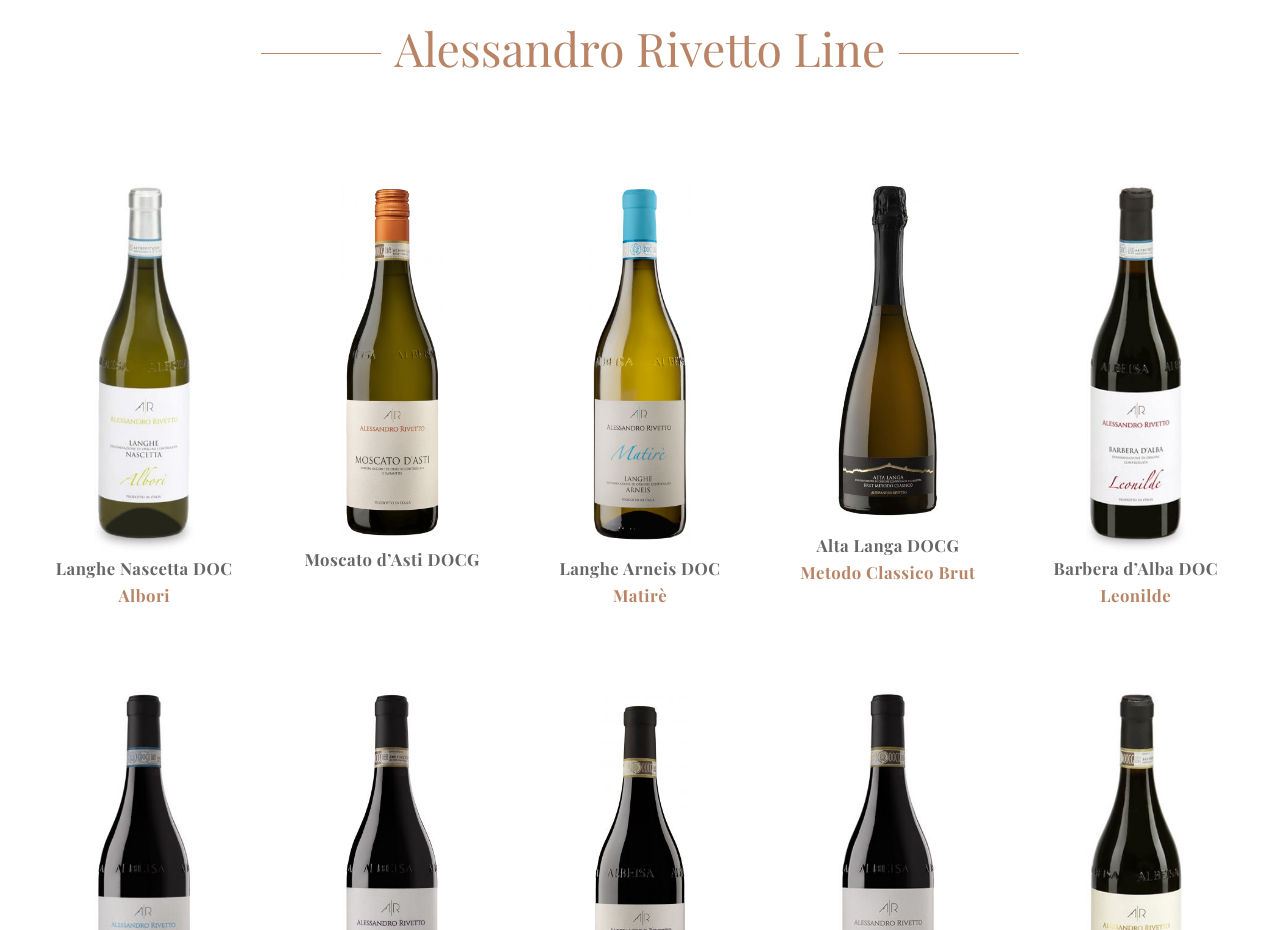How many images are there on the webpage?
Please look at the screenshot and answer using one word or phrase.

6